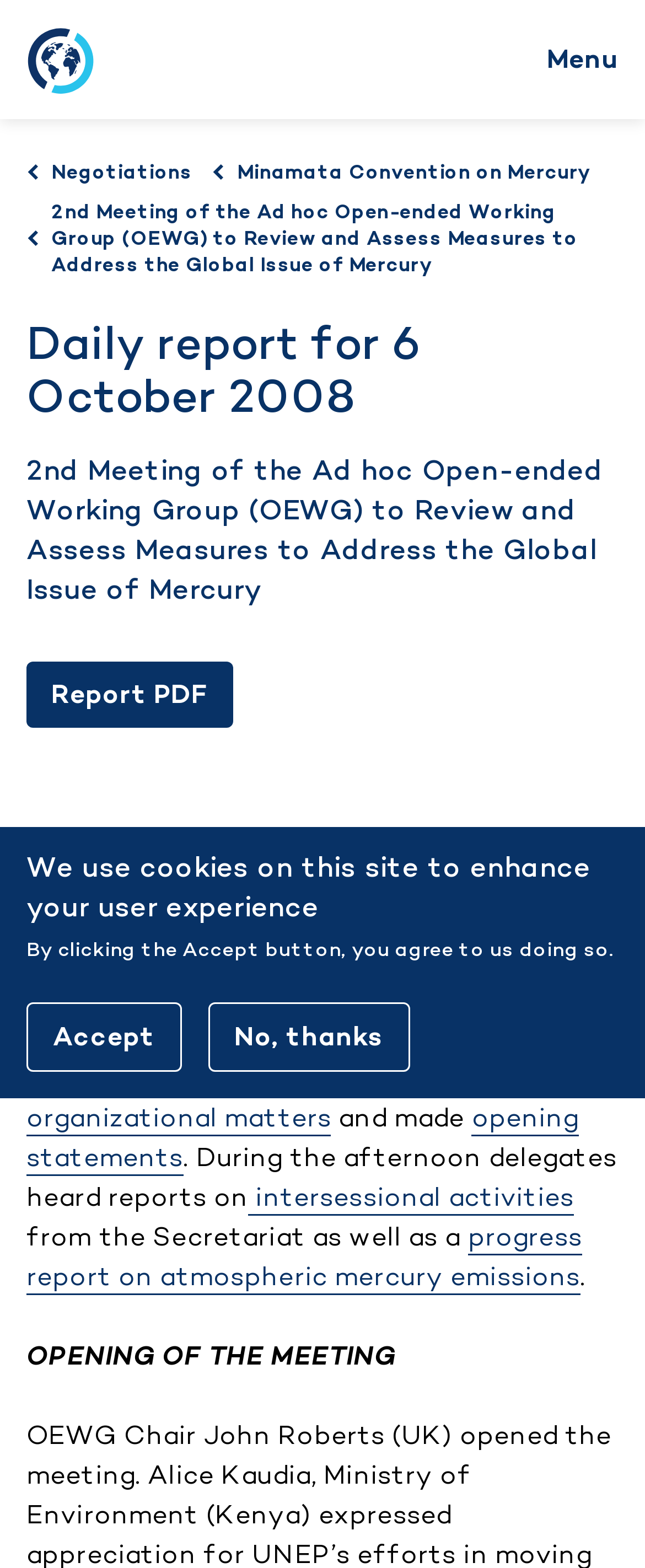What did delegates address in the morning?
Please answer the question with as much detail and depth as you can.

According to the text 'In the morning delegates addressed organizational matters and made opening statements', it can be inferred that delegates addressed organizational matters in the morning.